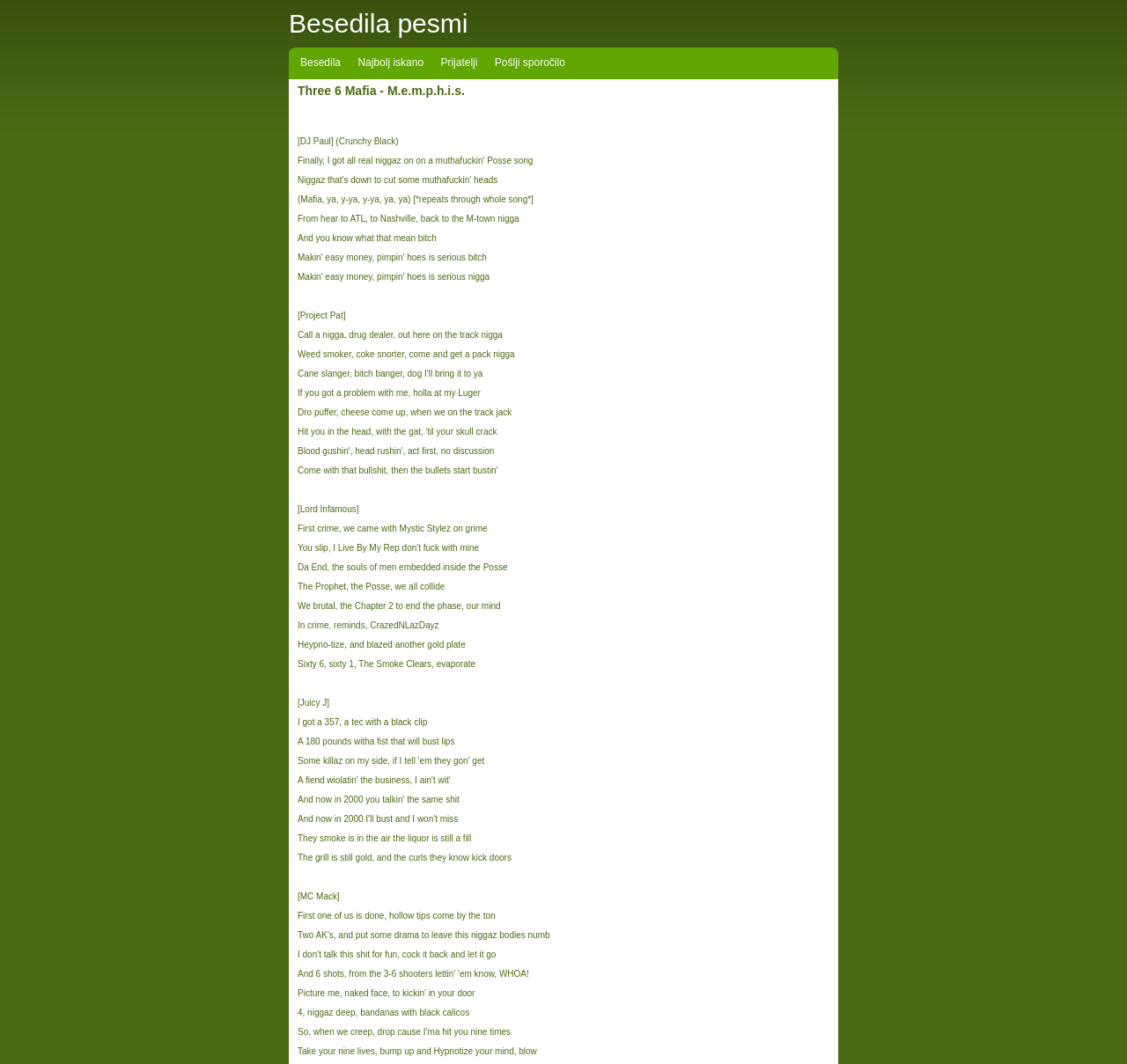Who is the artist?
We need a detailed and meticulous answer to the question.

The artist is 'Three 6 Mafia' which is mentioned in the heading 'Three 6 Mafia - M.e.m.p.h.i.s.' and also in the meta description 'Pesem M.e.m.p.h.i.s., Three 6 Mafia besedilo.'